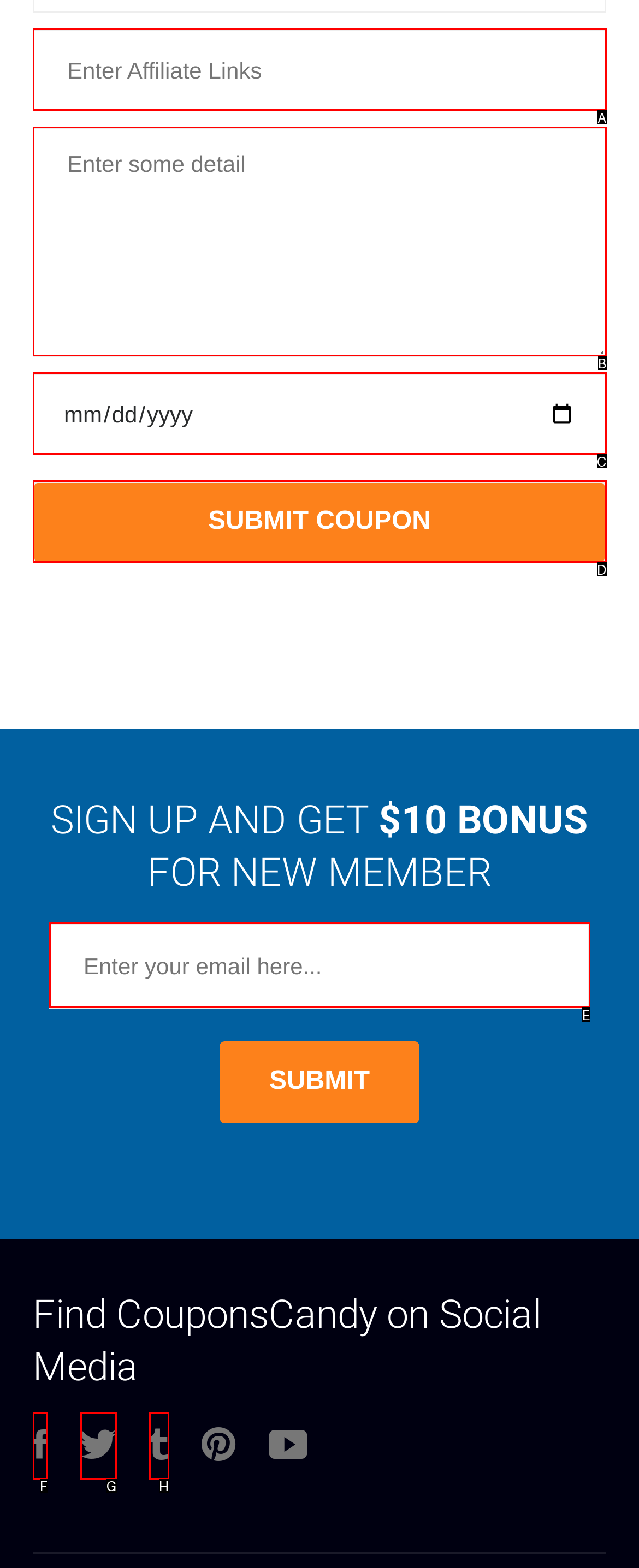Tell me which one HTML element best matches the description: name="your-email" placeholder="Enter your email here..." Answer with the option's letter from the given choices directly.

E